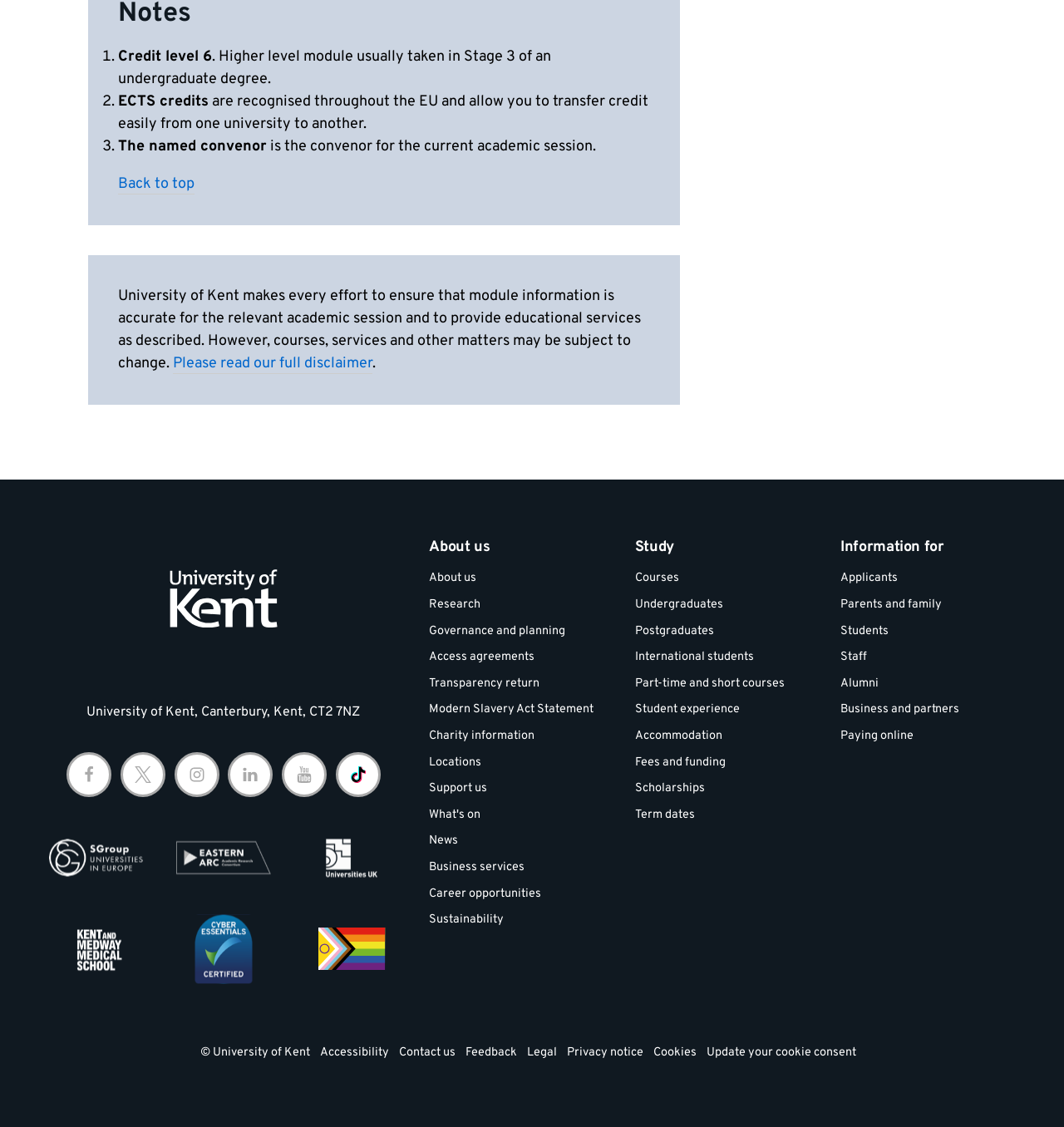What is the purpose of ECTS credits?
Based on the screenshot, give a detailed explanation to answer the question.

According to the second list item, ECTS credits are recognised throughout the EU and allow you to transfer credit easily from one university to another.